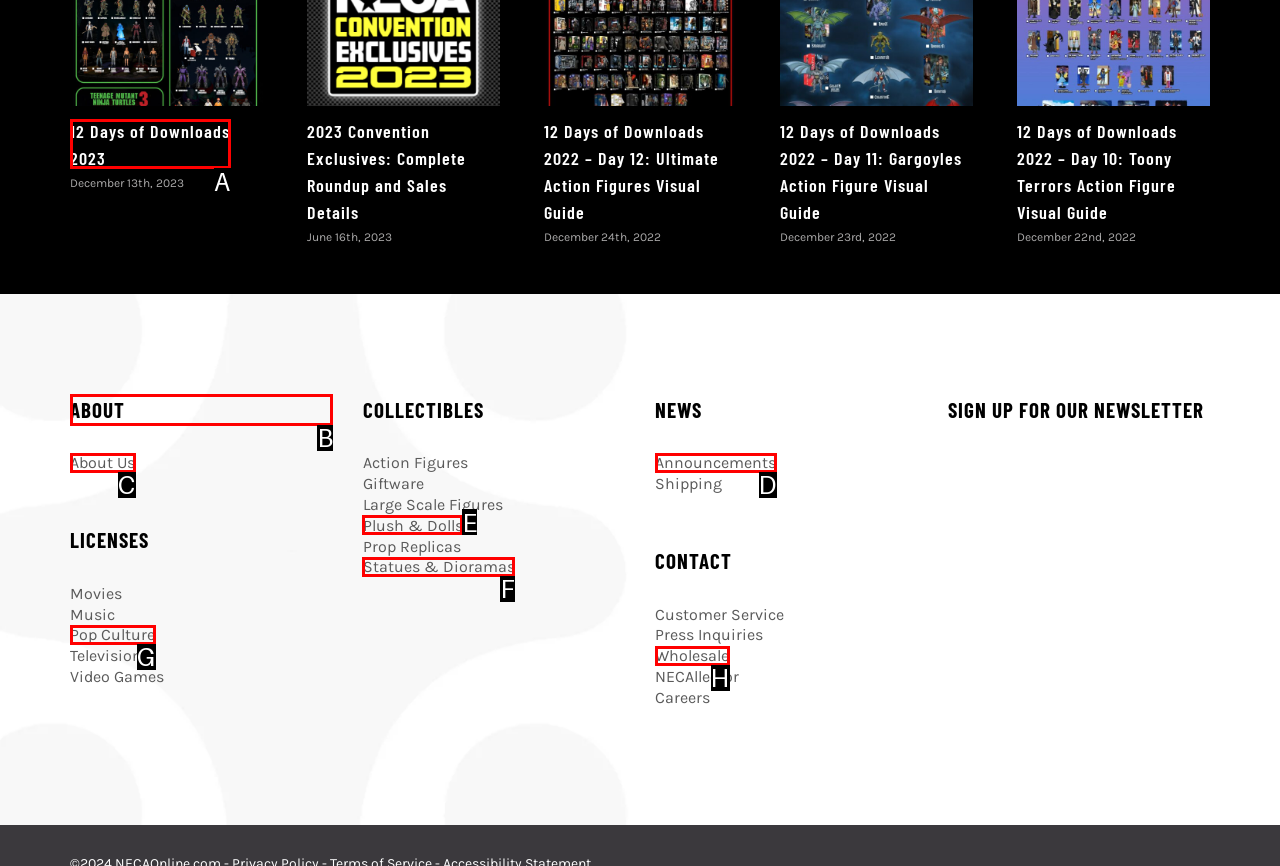Which option should be clicked to complete this task: Read about ABOUT
Reply with the letter of the correct choice from the given choices.

B